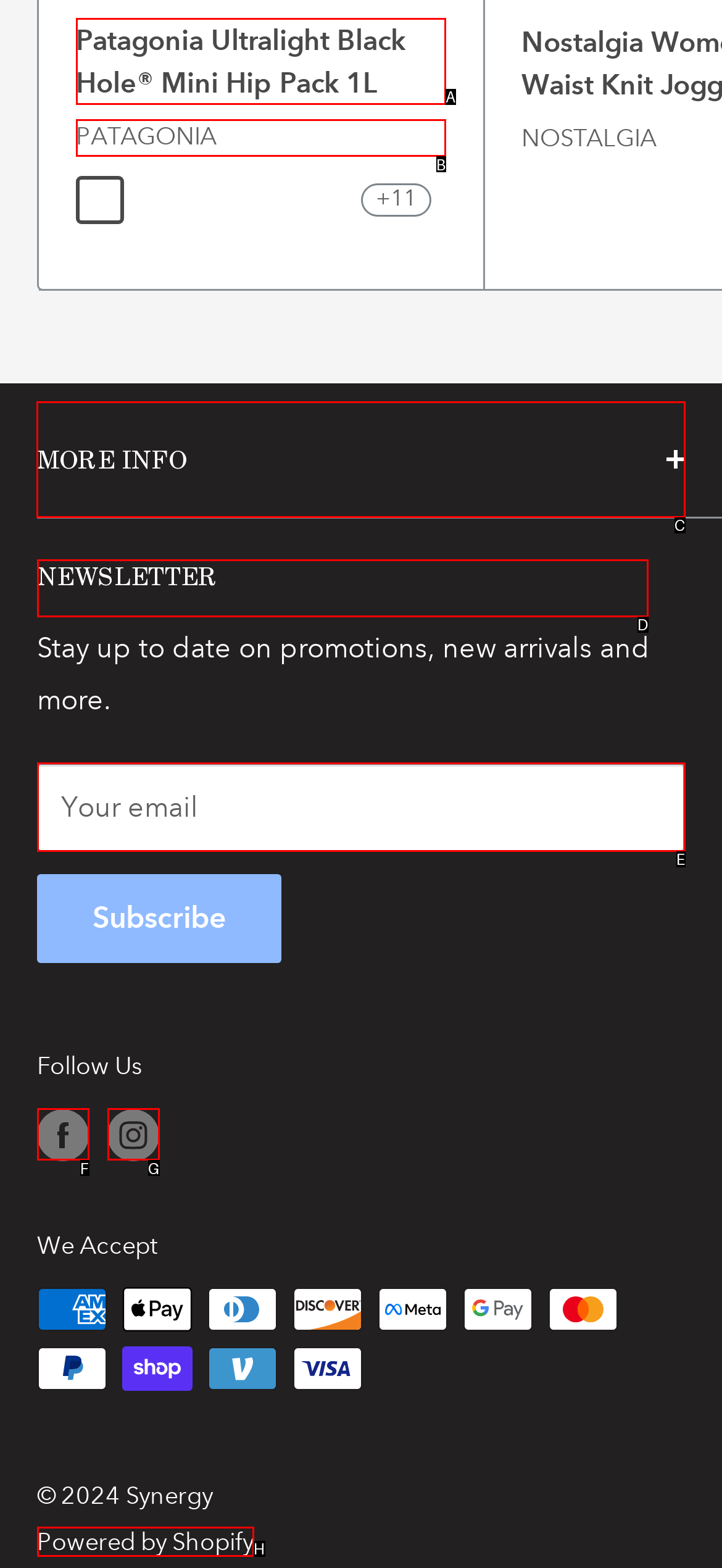Select the letter associated with the UI element you need to click to perform the following action: Click on the 'MORE INFO' button
Reply with the correct letter from the options provided.

C